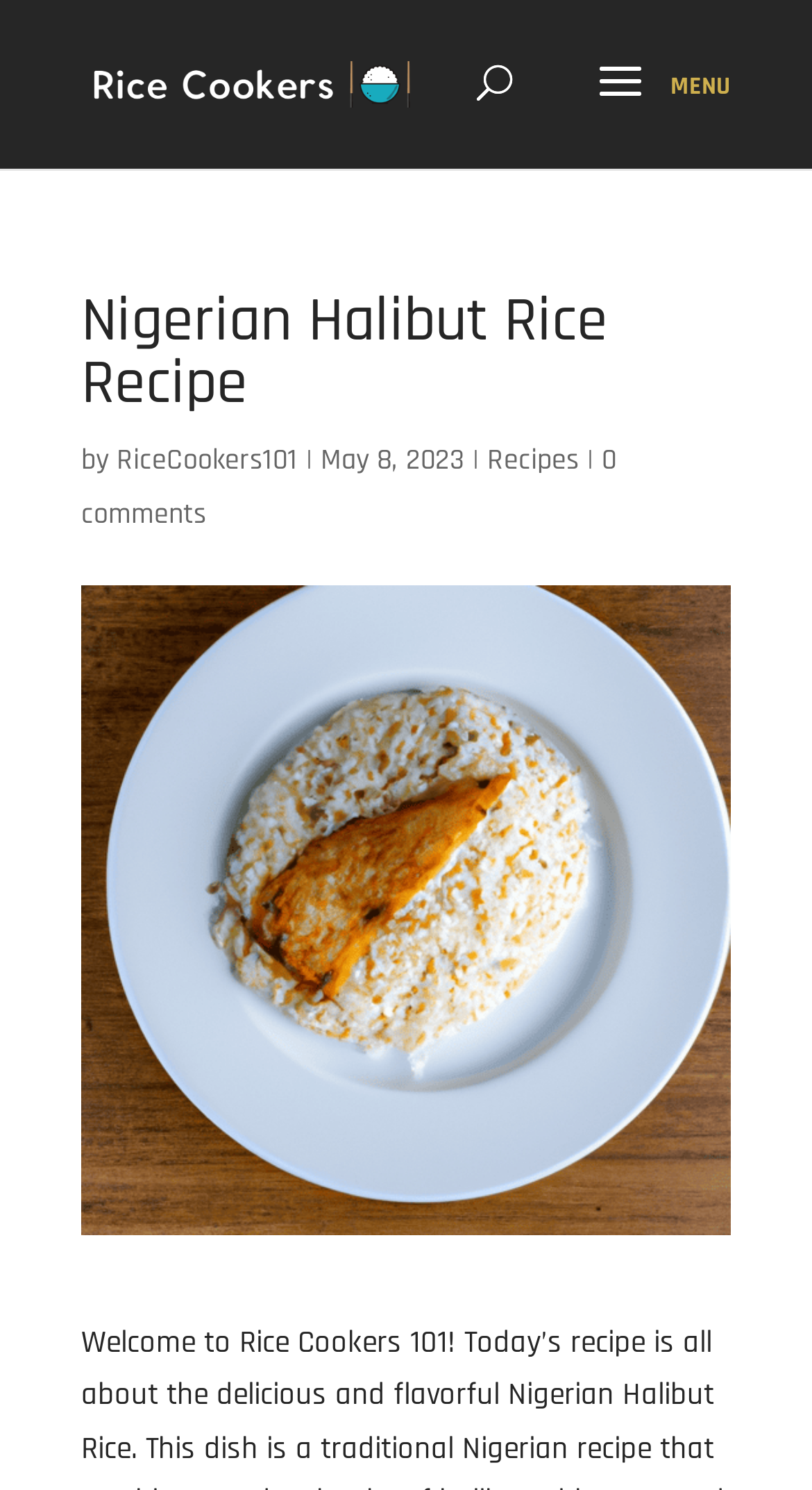Offer a comprehensive description of the webpage’s content and structure.

The webpage is about a recipe for Nigerian Halibut Rice, with the title "Nigerian Halibut Rice Recipe" prominently displayed at the top. Below the title, there is a section with the author's name, "RiceCookers101", and the date "May 8, 2023". To the right of this section, there are links to "Recipes" and "0 comments".

Above the title, there is a logo or icon for "Rice Cookers 101" with a corresponding link. A search bar is located at the very top of the page, spanning almost the entire width.

The main content of the page is an image of the Nigerian Halibut Rice dish, which takes up a significant portion of the page. There are no other UI elements or text blocks visible on the page besides the mentioned sections.